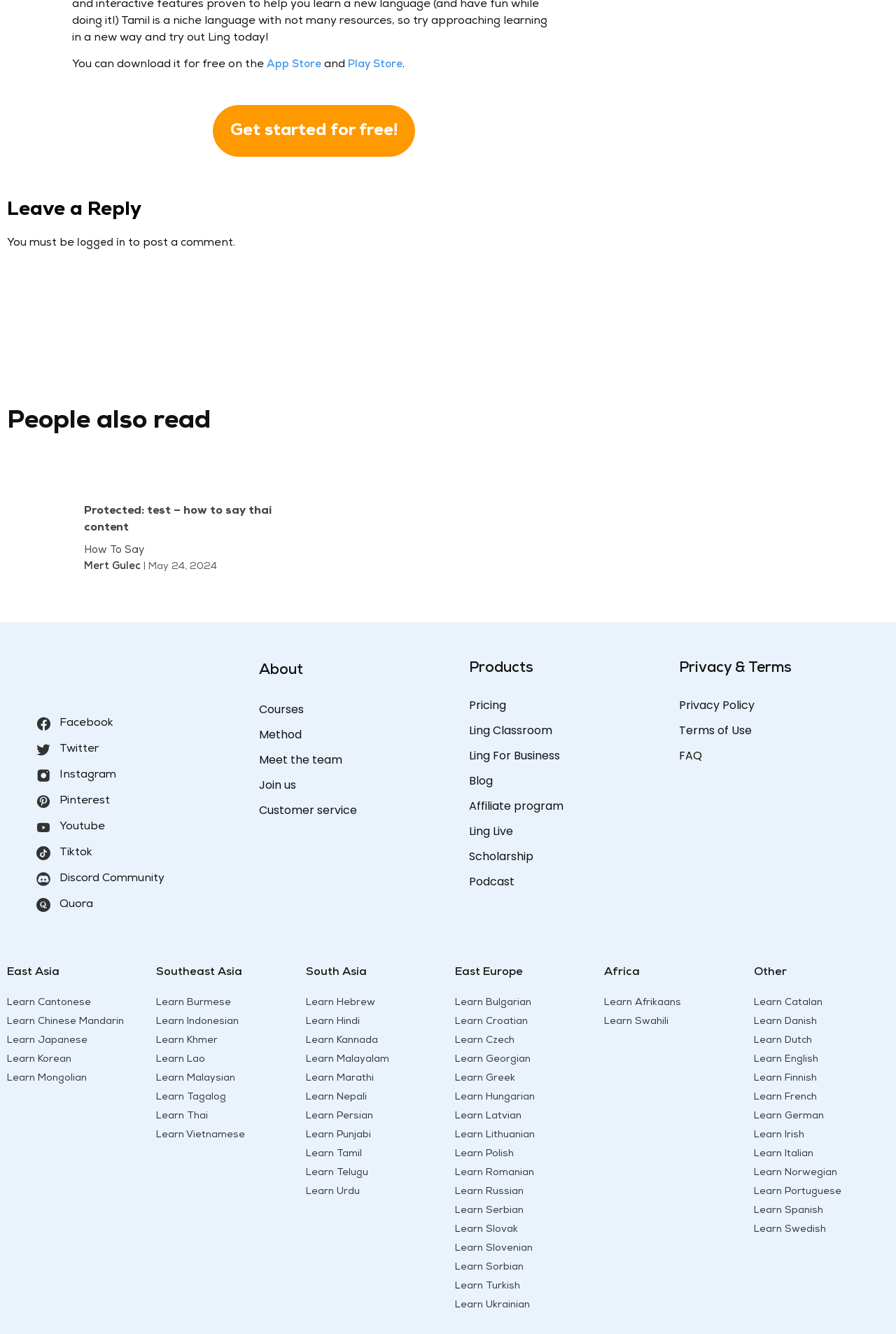Refer to the element description Get started for free! and identify the corresponding bounding box in the screenshot. Format the coordinates as (top-left x, top-left y, bottom-right x, bottom-right y) with values in the range of 0 to 1.

[0.237, 0.079, 0.463, 0.117]